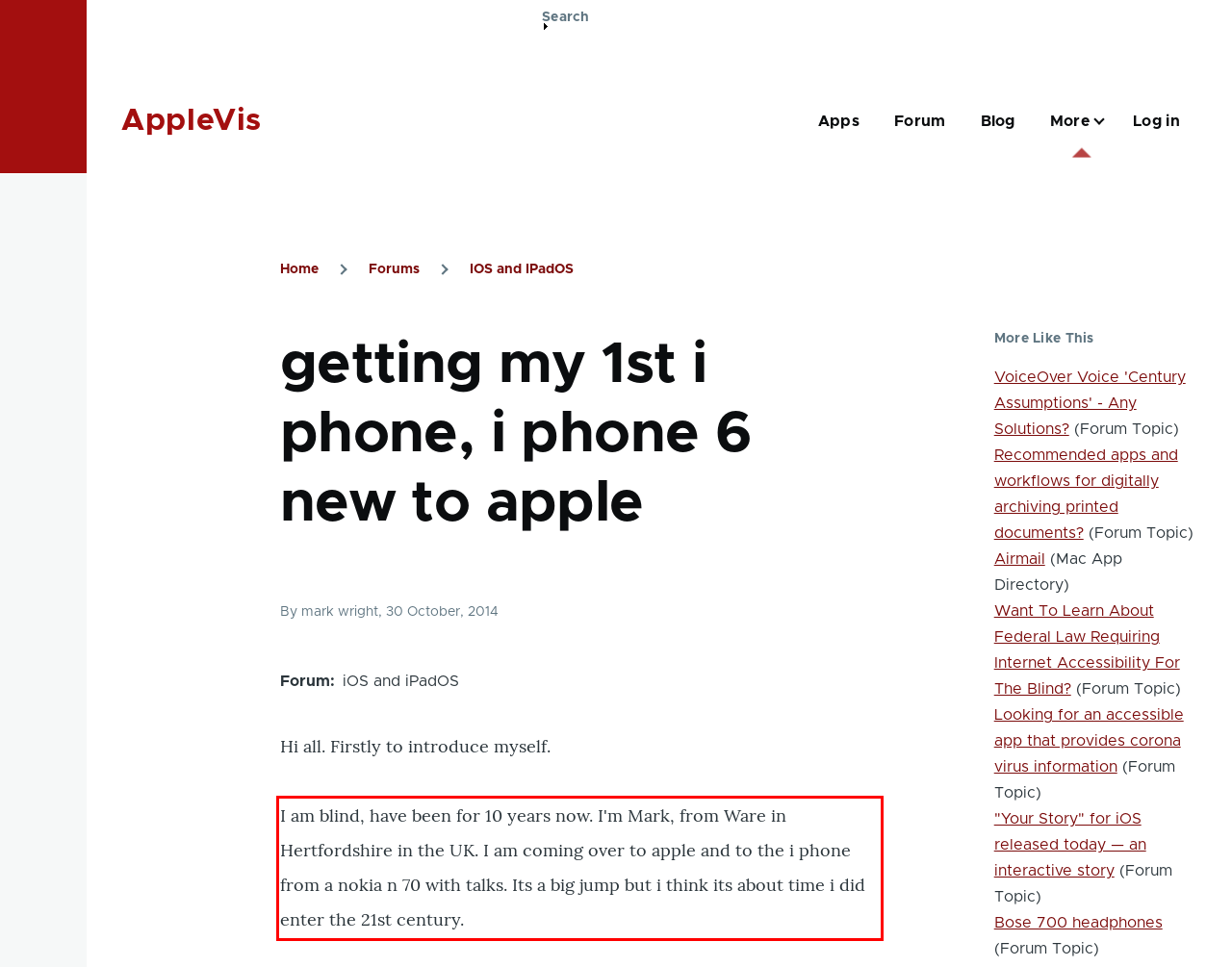Within the provided webpage screenshot, find the red rectangle bounding box and perform OCR to obtain the text content.

I am blind, have been for 10 years now. I'm Mark, from Ware in Hertfordshire in the UK. I am coming over to apple and to the i phone from a nokia n 70 with talks. Its a big jump but i think its about time i did enter the 21st century.